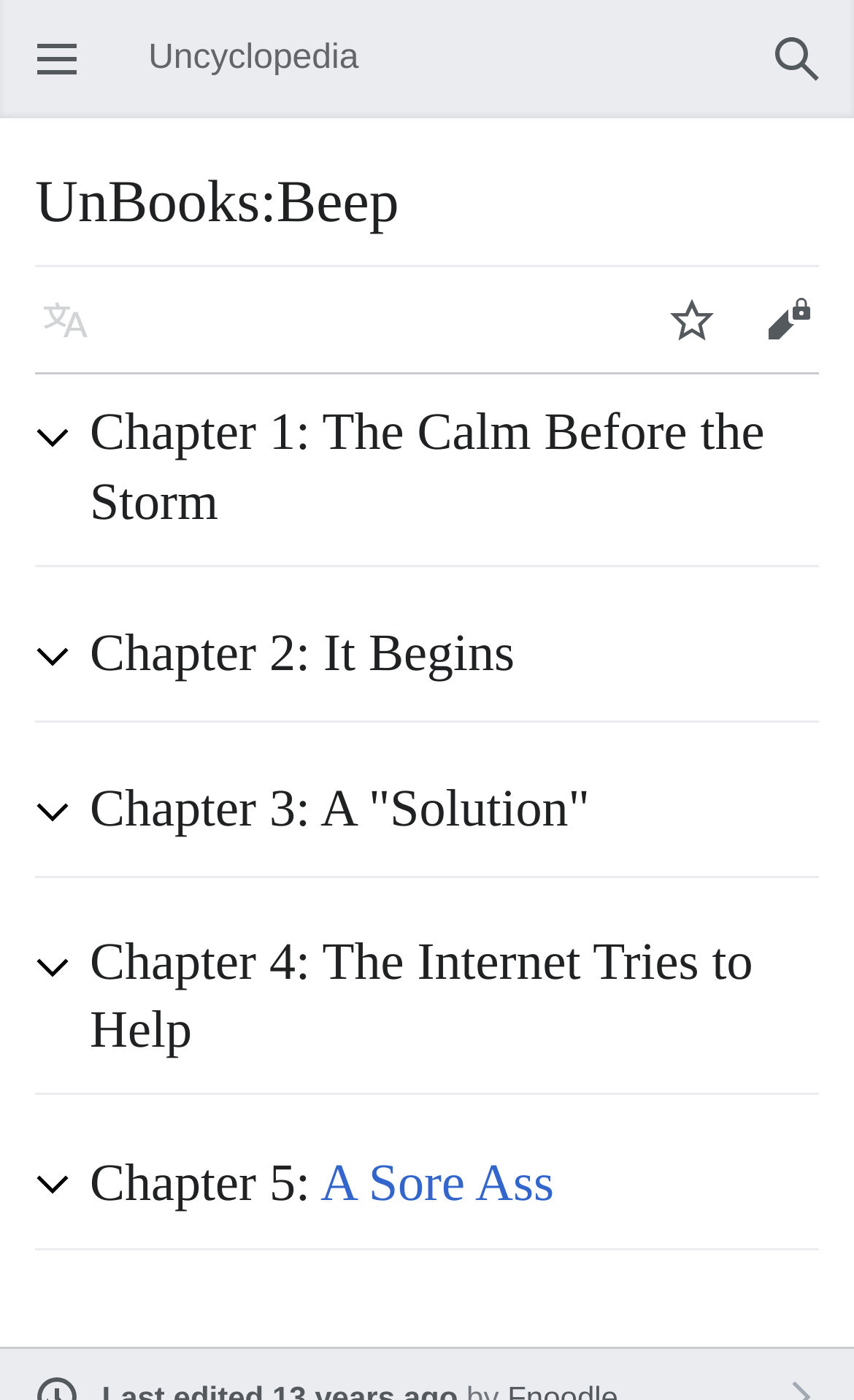Please identify the bounding box coordinates of the element's region that needs to be clicked to fulfill the following instruction: "Search". The bounding box coordinates should consist of four float numbers between 0 and 1, i.e., [left, top, right, bottom].

[0.877, 0.008, 0.99, 0.077]